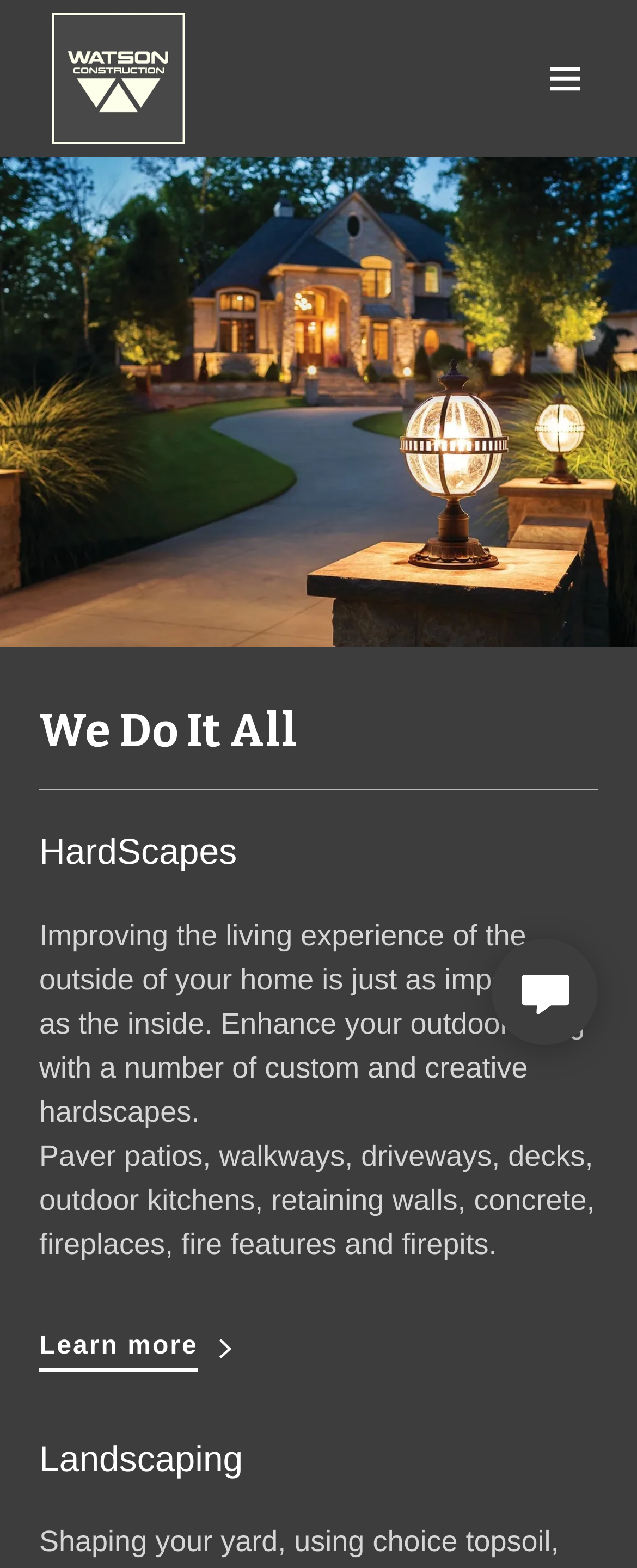Offer an in-depth caption of the entire webpage.

The webpage is about exterior home design and construction, with a focus on hardscapes and landscaping. At the top left of the page, there is a link to "Watson Construction" accompanied by an image of the company's logo. To the right of this, there is a hamburger site navigation icon, which is a button that can be clicked to expand the site's menu.

Below the navigation icon, there is a large heading that reads "We Do It All". Underneath this heading, there are two subheadings: "HardScapes" and "Landscaping". The "HardScapes" section features a paragraph of text that explains the importance of enhancing outdoor living spaces with custom hardscapes. This is followed by a list of specific hardscape features, including paver patios, walkways, and fireplaces.

To the right of the "HardScapes" section, there is a large image that takes up most of the width of the page. Below this image, there is a "Learn more" link, which is accompanied by a small icon. The "Landscaping" section is located at the bottom left of the page, with a heading that reads "Landscaping". There is also a smaller image located at the bottom right of the page.

Throughout the page, there are a total of five images, including the company logo, the hamburger icon, and three other images that are used to break up the text and add visual interest.